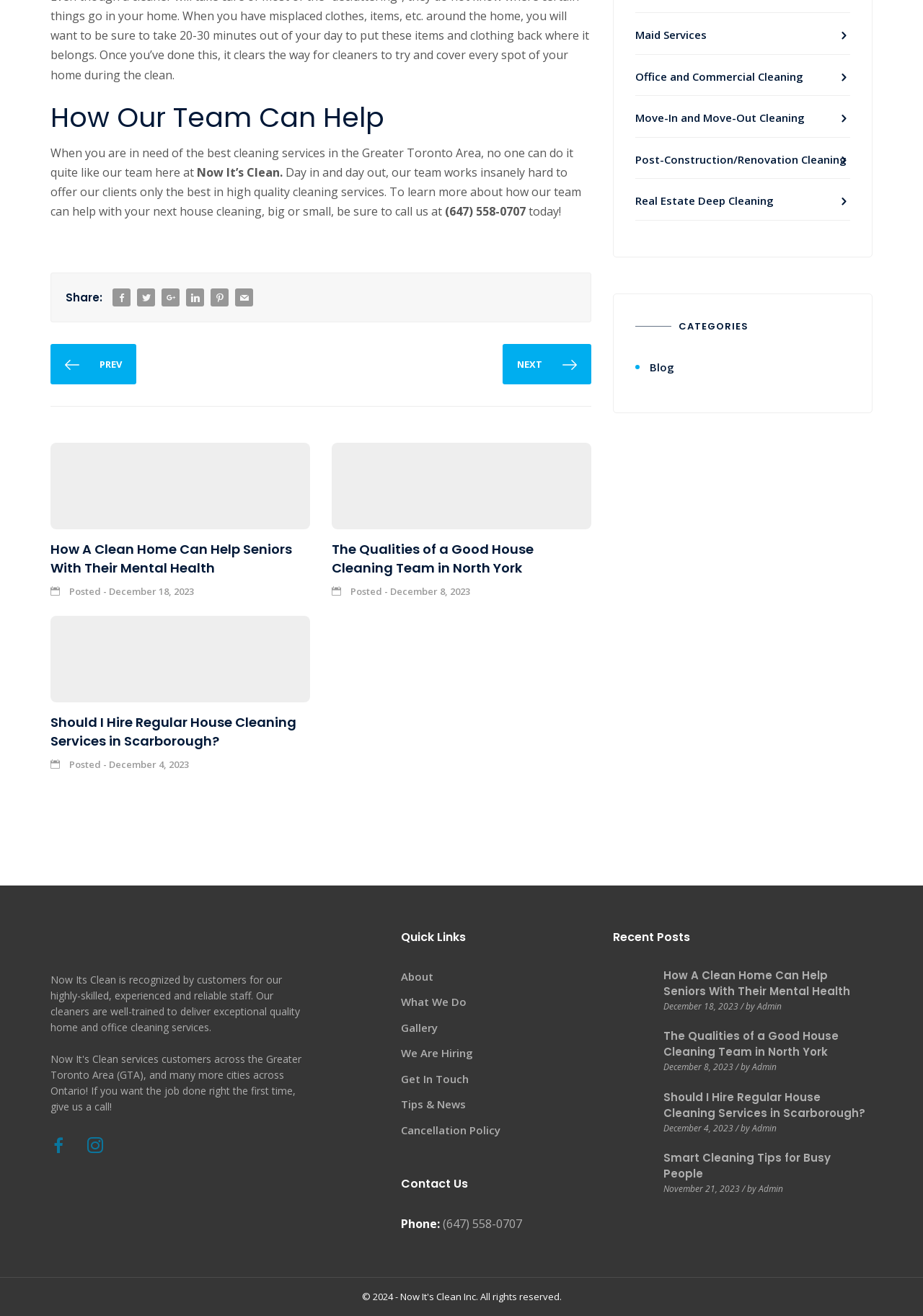What are the social media platforms provided for sharing?
Give a detailed response to the question by analyzing the screenshot.

I found the social media platforms by looking at the icons provided under the 'Share:' heading, which are Facebook, Twitter, LinkedIn, Pinterest, and Instagram.